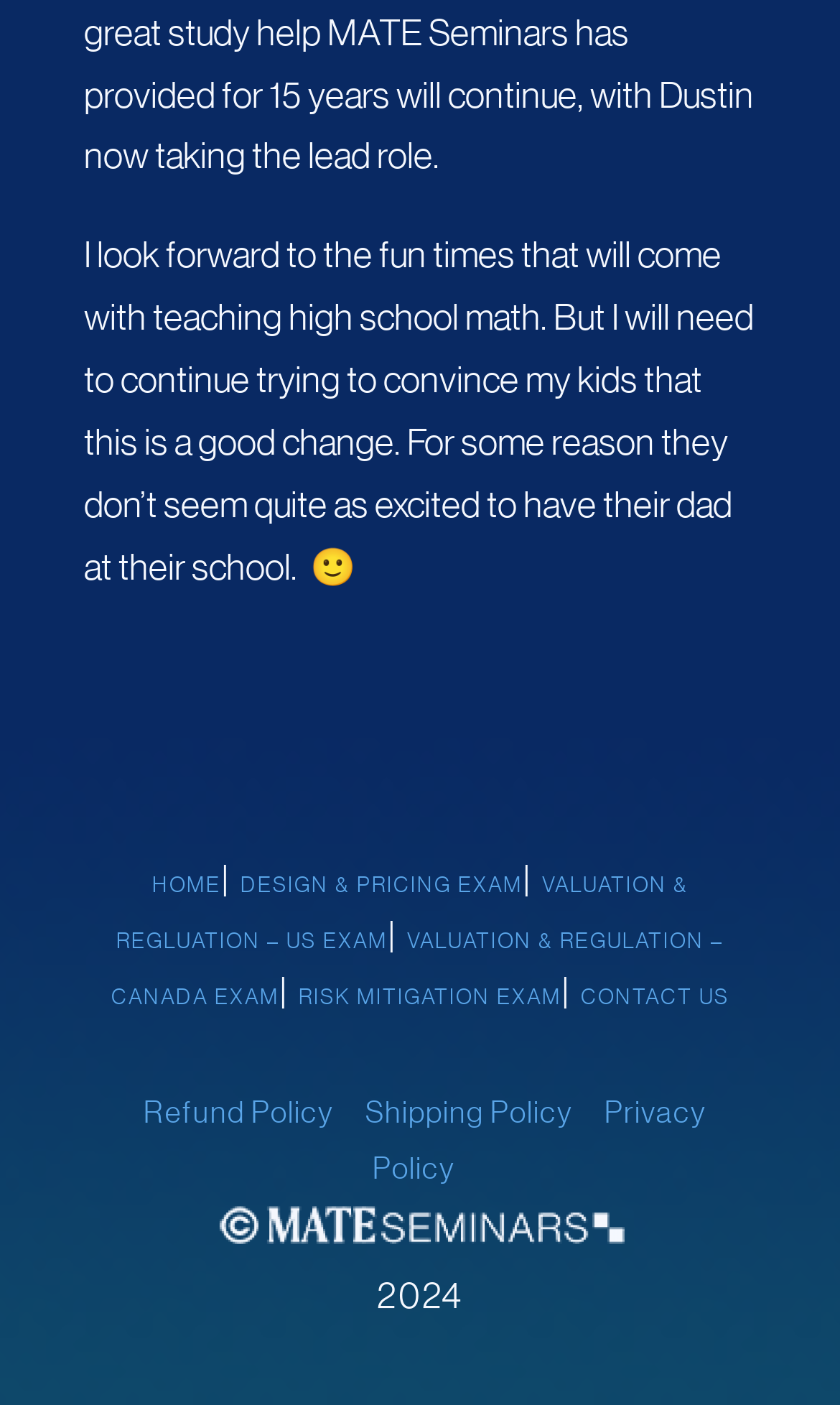Identify the bounding box coordinates of the specific part of the webpage to click to complete this instruction: "go to home page".

[0.181, 0.621, 0.263, 0.637]